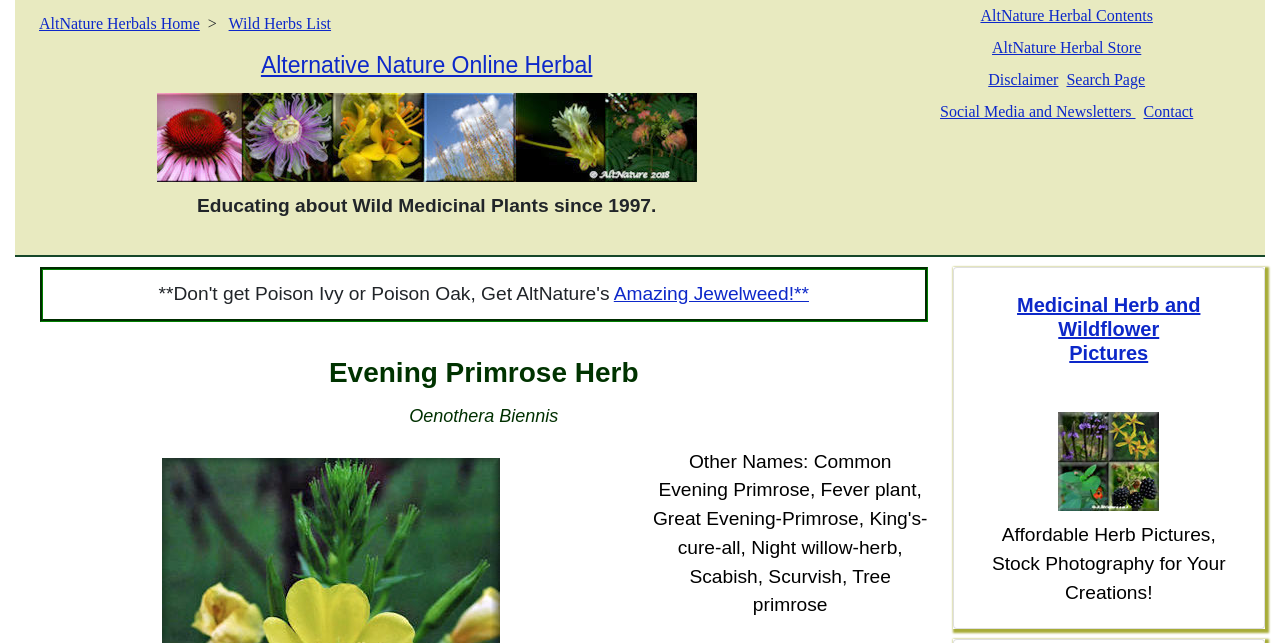Determine the coordinates of the bounding box for the clickable area needed to execute this instruction: "go to AltNature Herbals Home".

[0.03, 0.023, 0.156, 0.05]